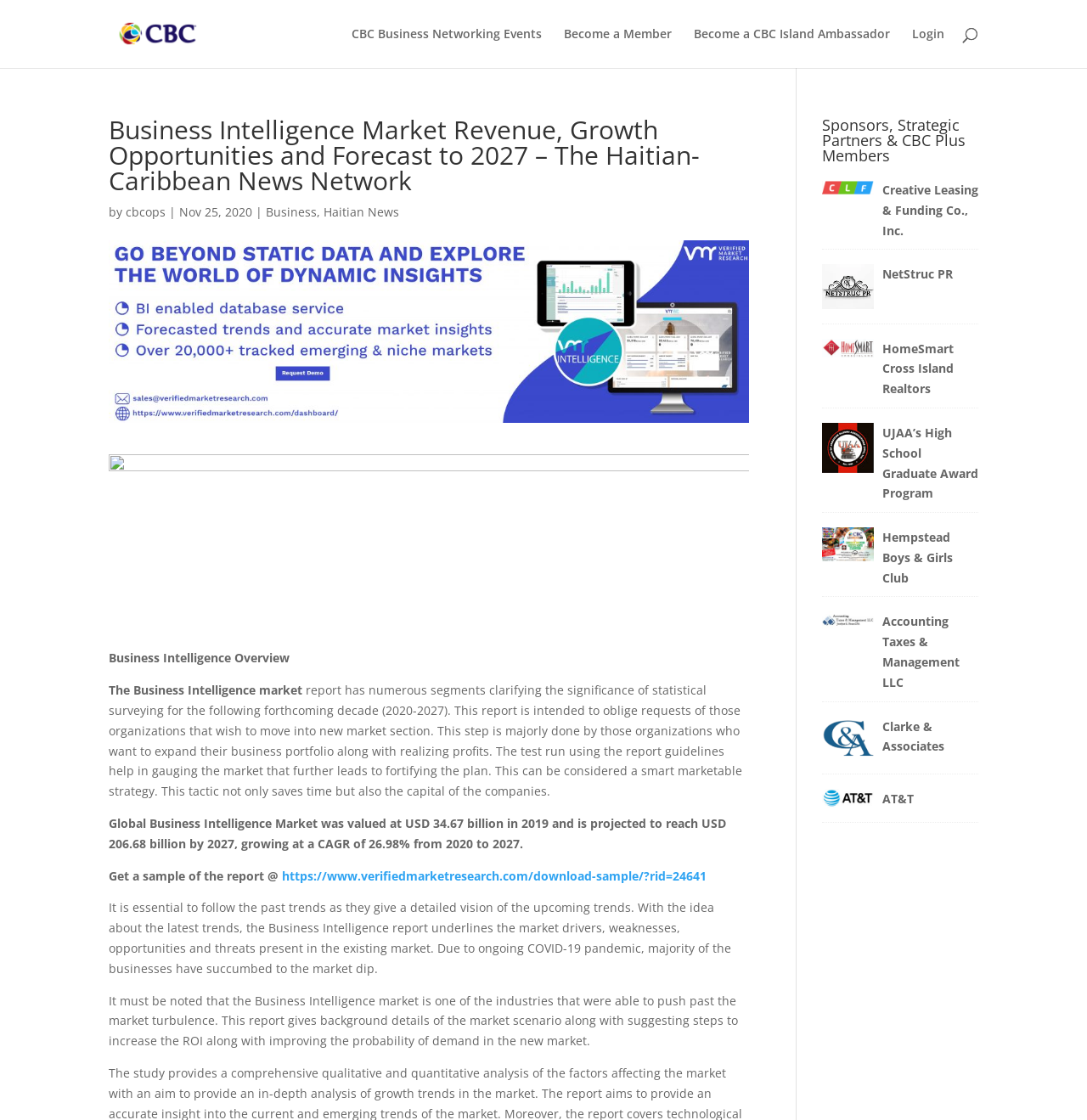Provide the bounding box coordinates of the HTML element described by the text: "Become a CBC Island Ambassador". The coordinates should be in the format [left, top, right, bottom] with values between 0 and 1.

[0.638, 0.025, 0.819, 0.061]